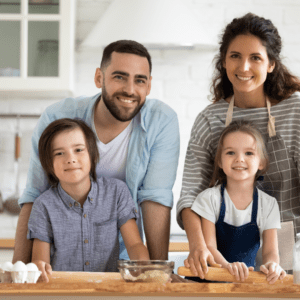Respond with a single word or phrase for the following question: 
What color are the cabinets in the kitchen?

White